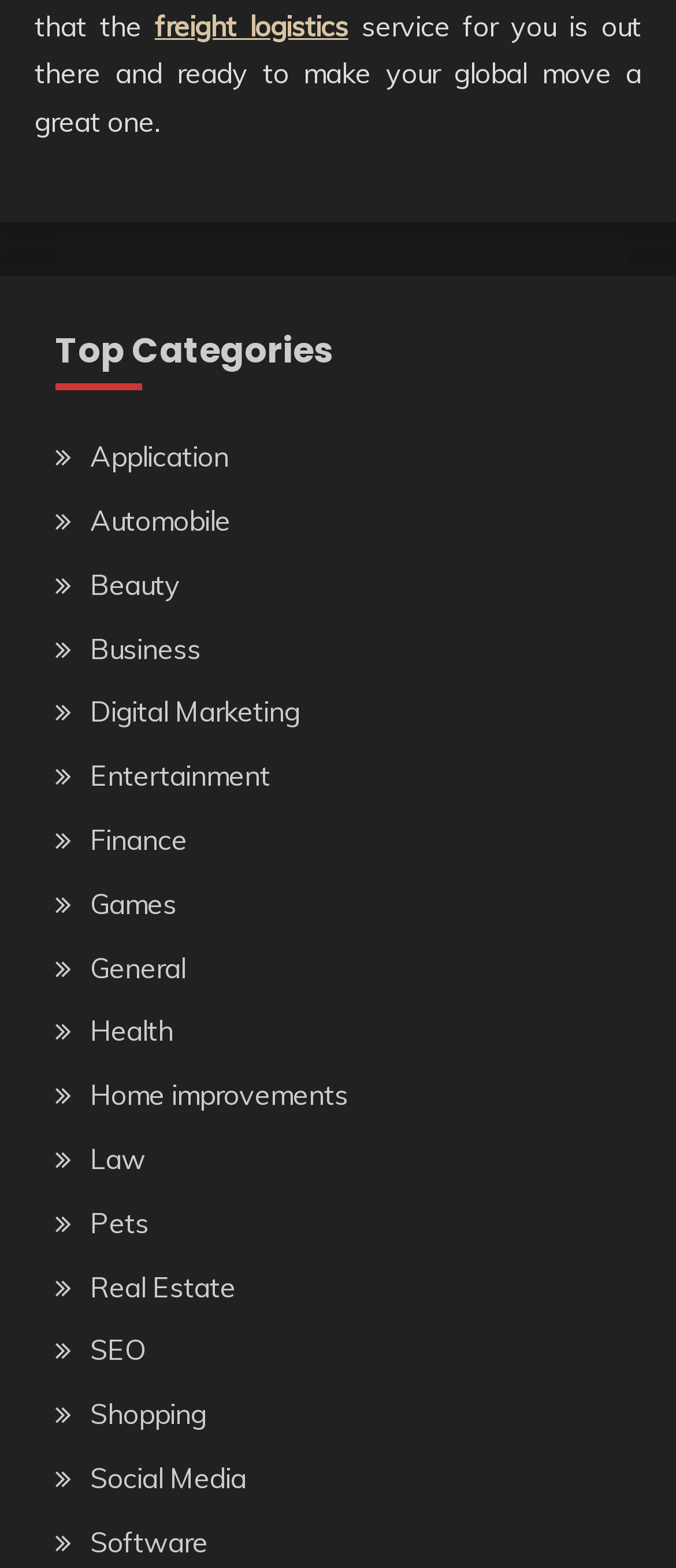Please determine the bounding box coordinates of the element to click in order to execute the following instruction: "browse Real Estate". The coordinates should be four float numbers between 0 and 1, specified as [left, top, right, bottom].

[0.133, 0.809, 0.349, 0.831]